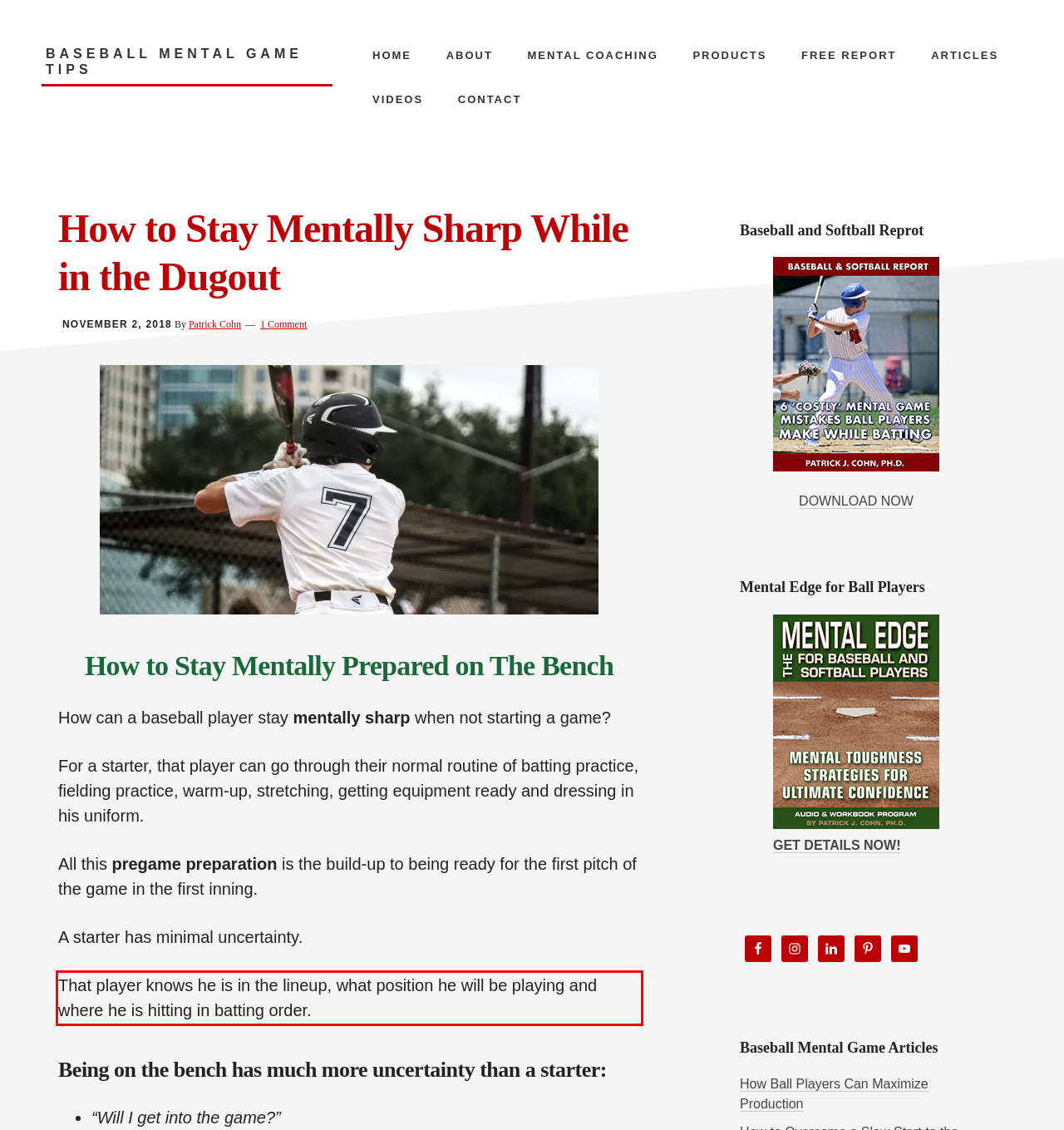Analyze the red bounding box in the provided webpage screenshot and generate the text content contained within.

That player knows he is in the lineup, what position he will be playing and where he is hitting in batting order.